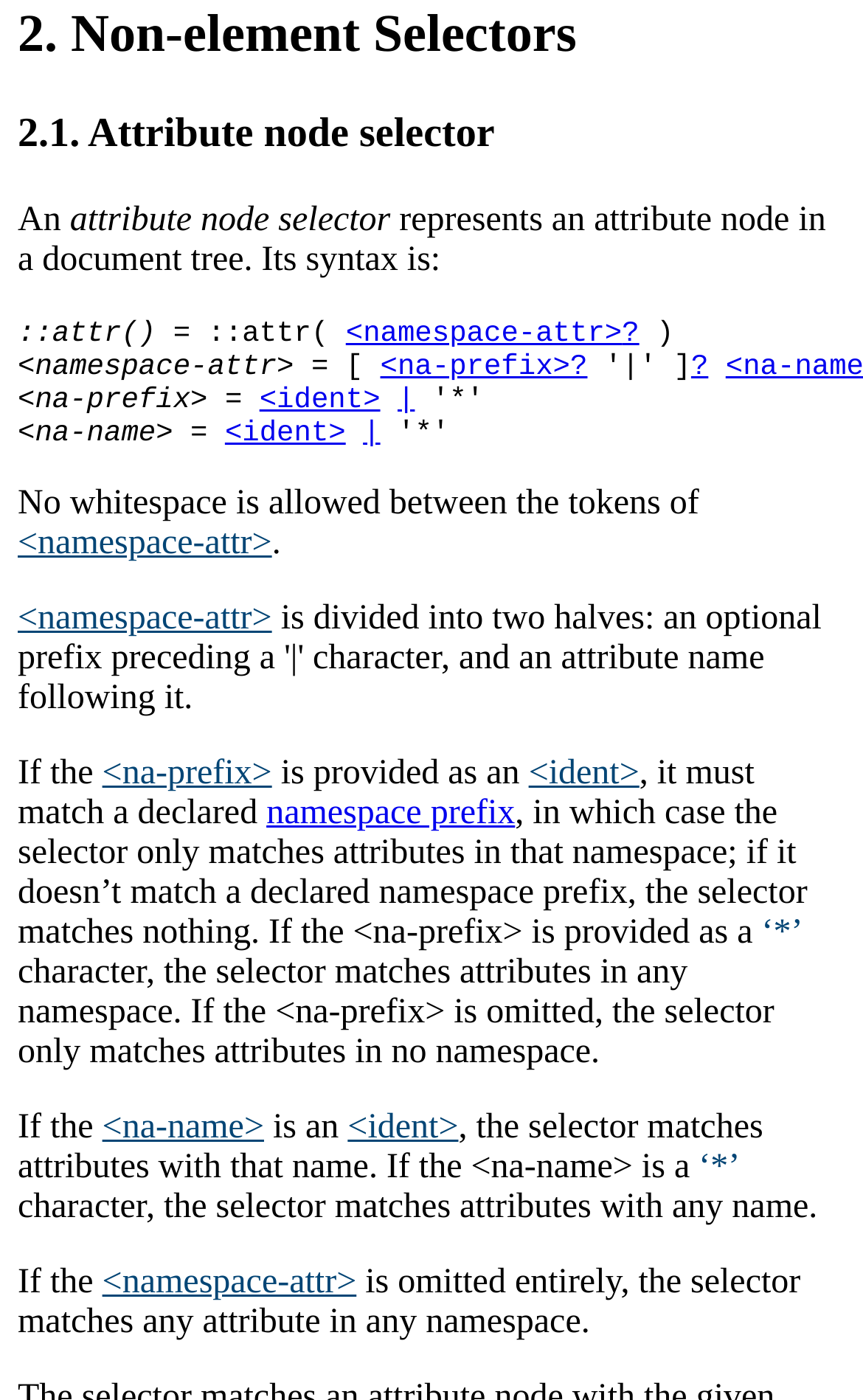Determine the coordinates of the bounding box for the clickable area needed to execute this instruction: "Expand <na-prefix>".

[0.021, 0.273, 0.241, 0.297]